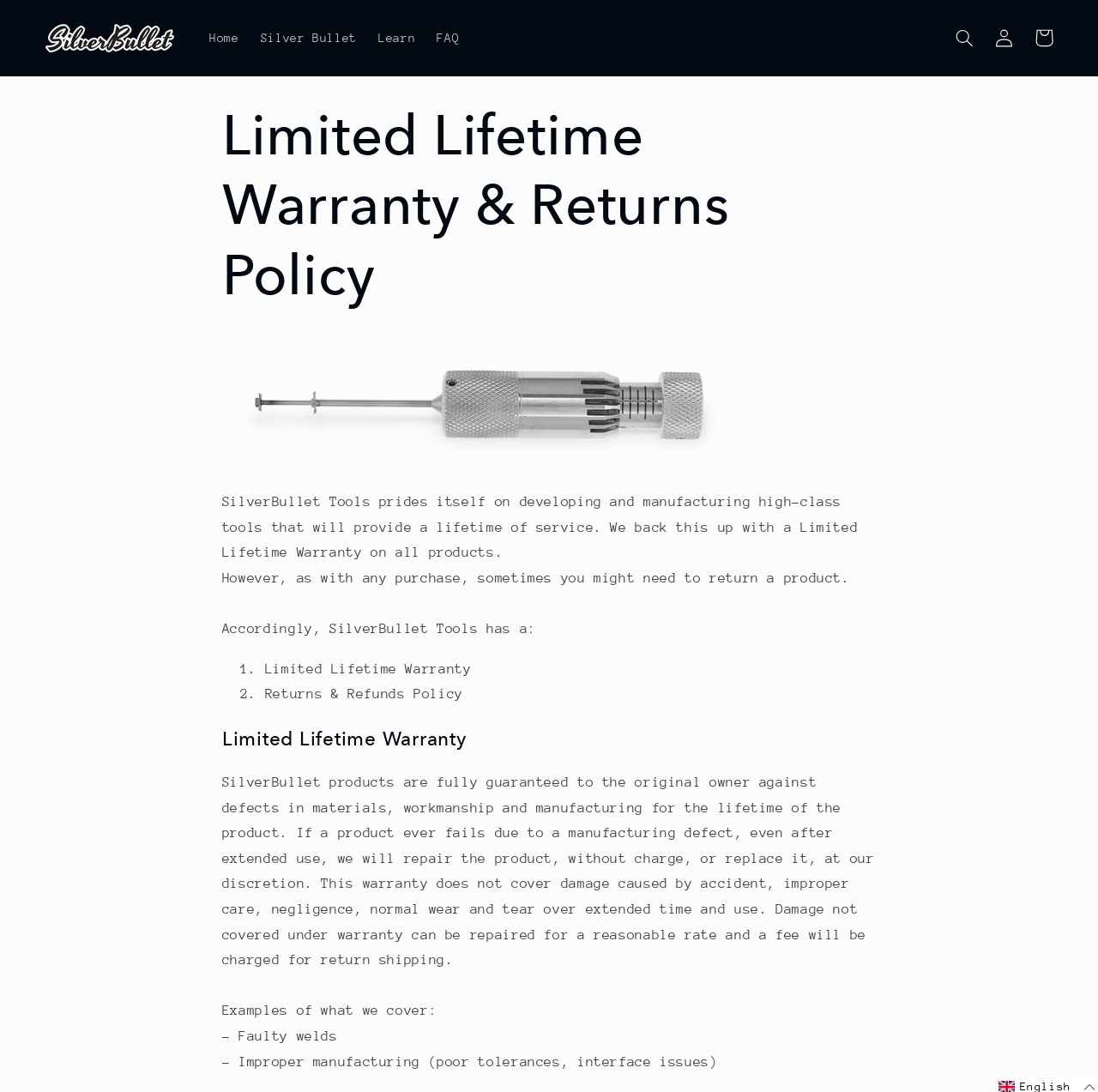Locate the bounding box of the user interface element based on this description: "Cart".

[0.933, 0.017, 0.969, 0.053]